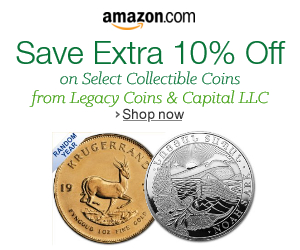Give a thorough caption for the picture.

This advertisement promotes a special offer from Amazon, featuring a chance to save an extra 10% on select collectible coins from Legacy Coins & Capital LLC. The visual showcases two distinct coins: on the left, a golden Krugerrand, known for its iconic design and popularity among collectors; on the right, a silver round displaying an intricate depiction of a serene landscape. The text encourages viewers to take advantage of the deal with a prominent "Shop now" call-to-action, enticing collectors and enthusiasts to explore this opportunity for added savings on collectible coin purchases.